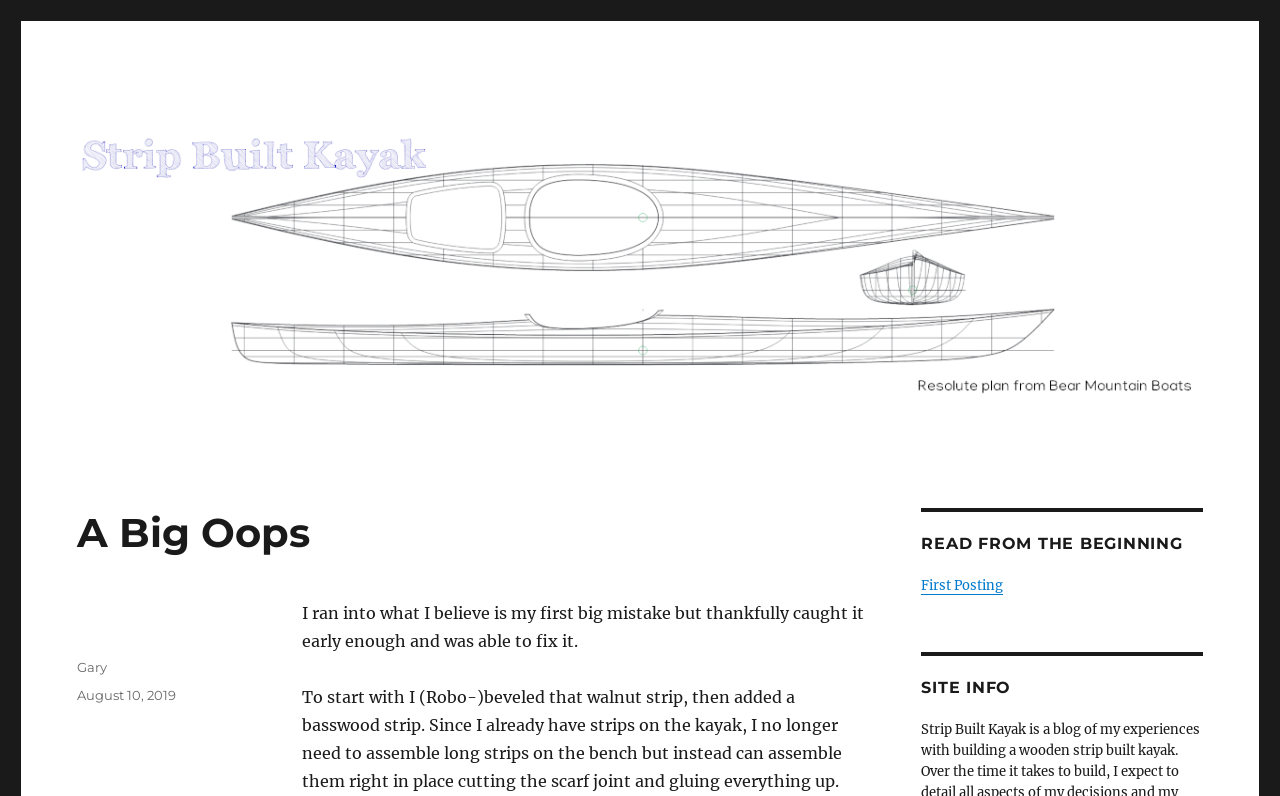Given the description "First Posting", provide the bounding box coordinates of the corresponding UI element.

[0.72, 0.724, 0.784, 0.746]